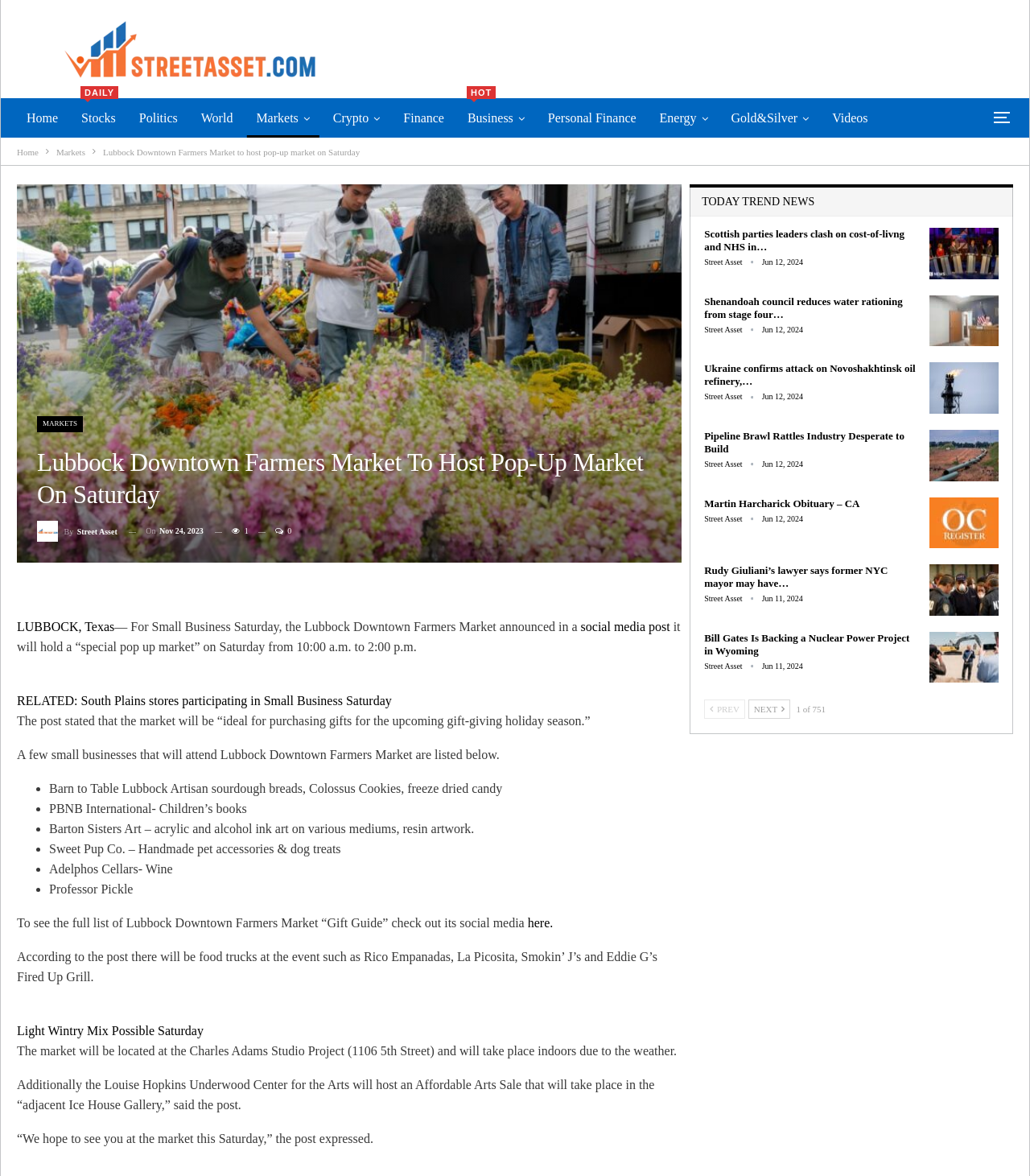What is the name of the center hosting an Affordable Arts Sale? Observe the screenshot and provide a one-word or short phrase answer.

Louise Hopkins Underwood Center for the Arts